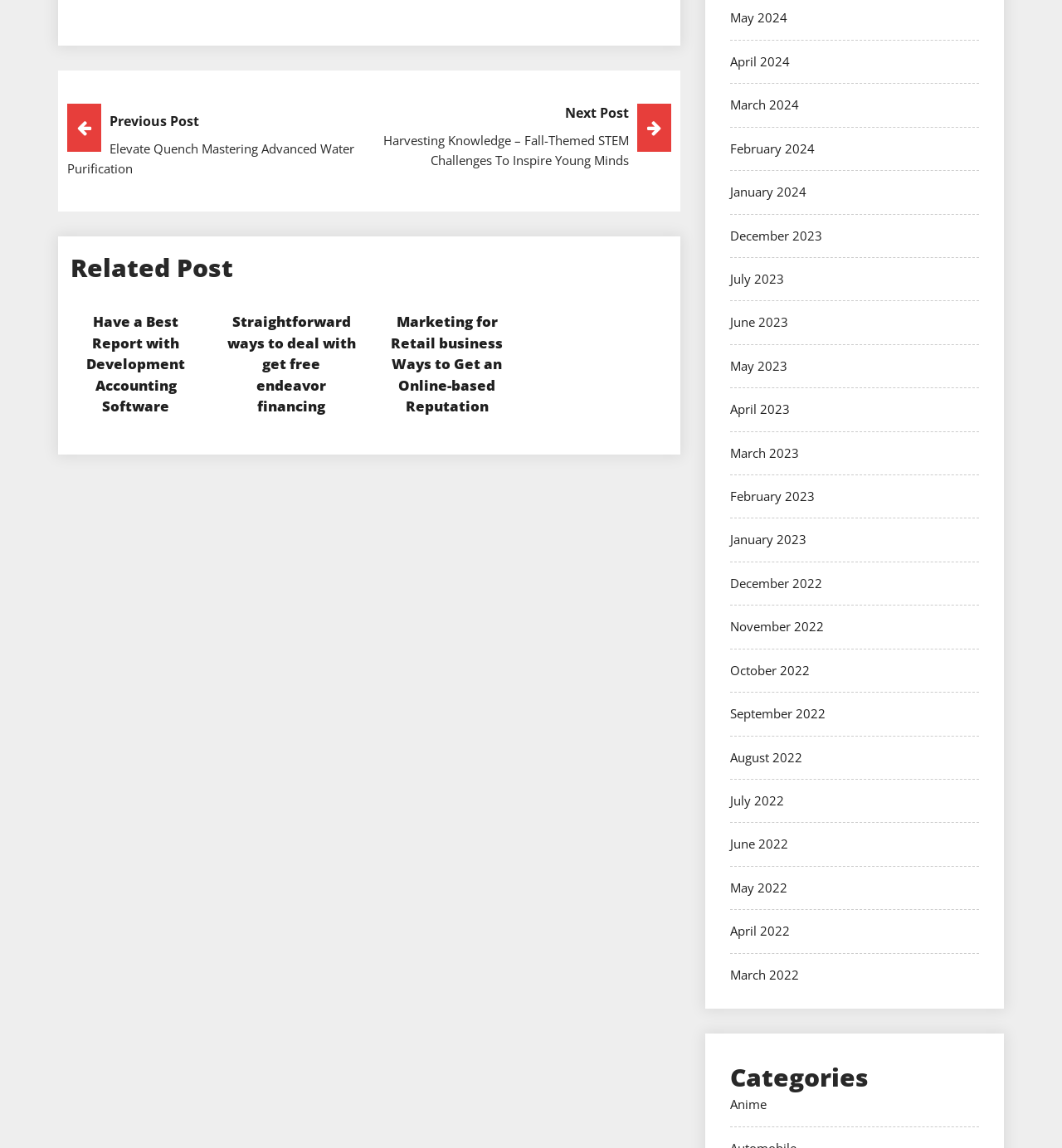Please determine the bounding box coordinates for the element with the description: "title="Councillor Update"".

None